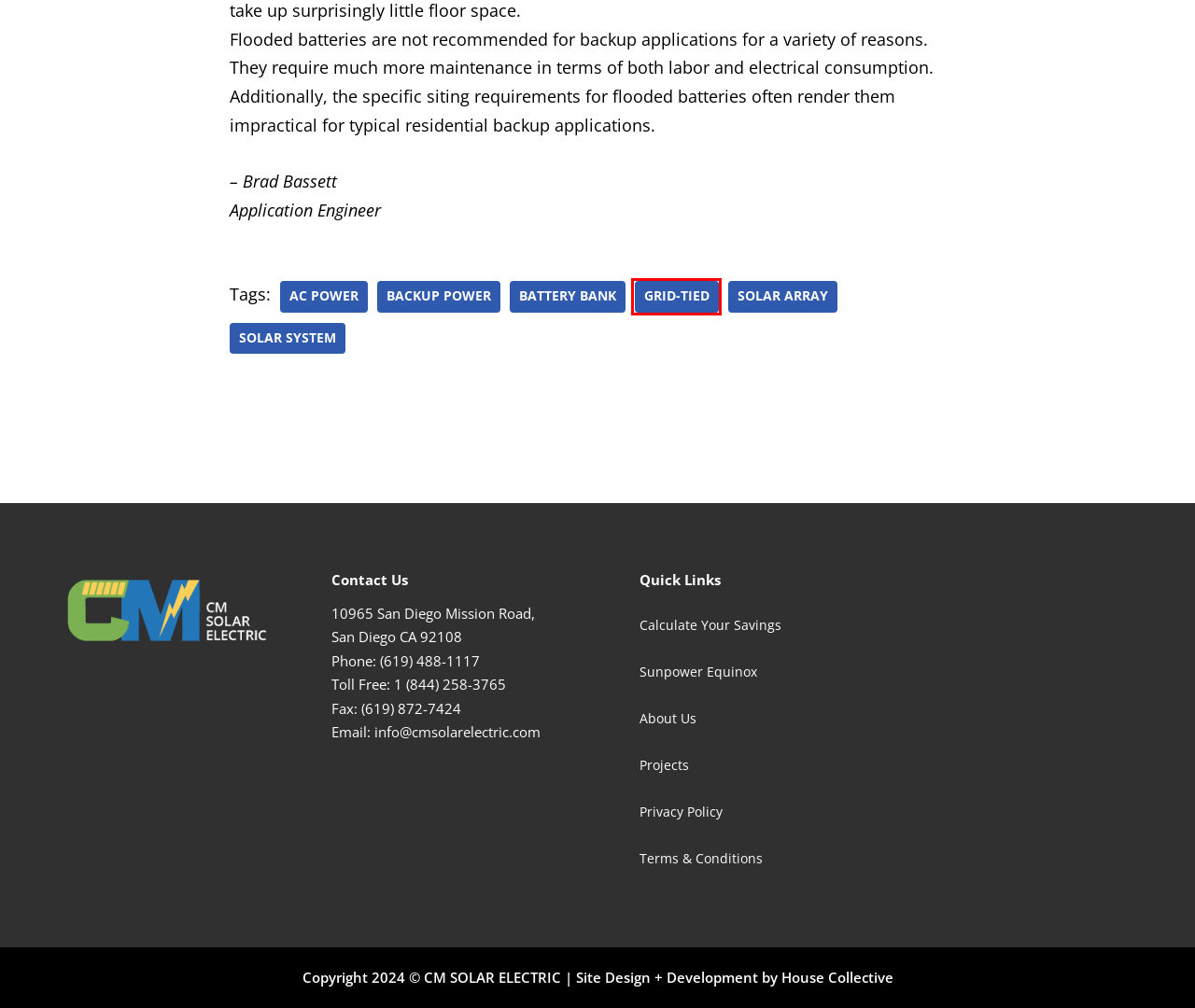Check out the screenshot of a webpage with a red rectangle bounding box. Select the best fitting webpage description that aligns with the new webpage after clicking the element inside the bounding box. Here are the candidates:
A. Solar System - CM SOLAR ELECTRIC
B. battery bank - CM SOLAR ELECTRIC
C. Backup Power - CM SOLAR ELECTRIC
D. House Collective
E. grid-tied - CM SOLAR ELECTRIC
F. Terms of Use - CM SOLAR ELECTRIC
G. SunPower Equinox Installation In San Diego, CA - CM Solar Electric
H. Privacy Policy - CM SOLAR ELECTRIC

E